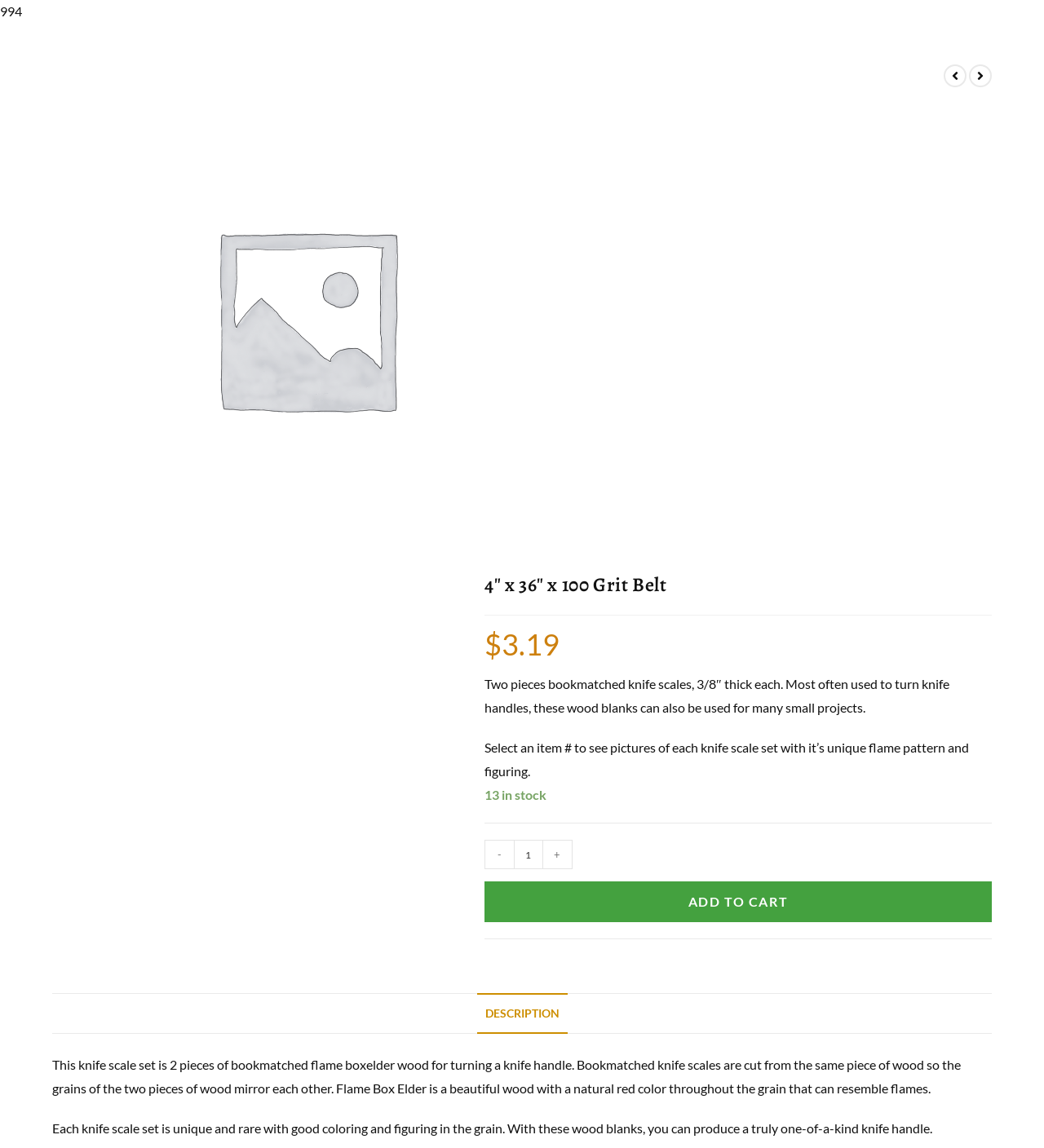Give a complete and precise description of the webpage's appearance.

This webpage appears to be a product page for a knife scale set. At the top, there is a product title "4″ x 36″ x 100 Grit Belt" and a navigation section with links to view previous and next products. Below the title, there is a product image, which is currently awaiting upload.

The main product description is located in the middle of the page, which explains that the knife scale set consists of two bookmatched pieces, 3/8" thick each, often used to turn knife handles, but can also be used for small projects. There is also a note to select an item number to see pictures of each knife scale set with its unique flame pattern and figuring.

To the left of the product description, there is a section displaying the product price, "$3.19", and the availability, "13 in stock". Below this section, there is a quantity selector, allowing users to adjust the number of products to add to their cart, with a minimum value of 1 and a maximum value of 13. A button to "ADD TO CART" is located to the right of the quantity selector.

At the bottom of the page, there is a tab list with a single tab labeled "DESCRIPTION". When selected, this tab displays a detailed description of the knife scale set, explaining that it is made from bookmatched flame boxelder wood, with unique and rare coloring and figuring in the grain, allowing users to produce a one-of-a-kind knife handle.